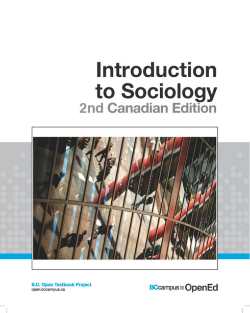Generate a descriptive account of all visible items and actions in the image.

The image features the cover of the "Introduction to Sociology - 2nd Canadian Edition," published by BCcampus. The design includes a dynamic photograph showcasing a modern architectural structure, with reflections and patterns that suggest a vibrant urban environment. The title "Introduction to Sociology" is prominently displayed in bold lettering at the top, accompanied by the subtitle "2nd Canadian Edition" just below it. The overall aesthetic combines scholarly authority with contemporary visual elements, reflecting the text's aim to engage students in sociological concepts. At the bottom, branding for the BC Open Textbook Project and OpenEd signifies its role in accessible educational resources.